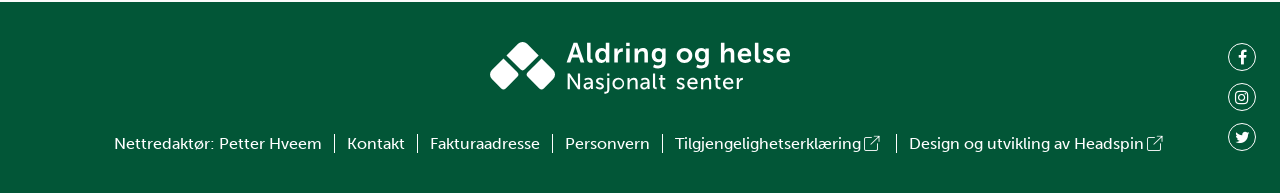What is the language of the webpage?
Using the picture, provide a one-word or short phrase answer.

Norwegian